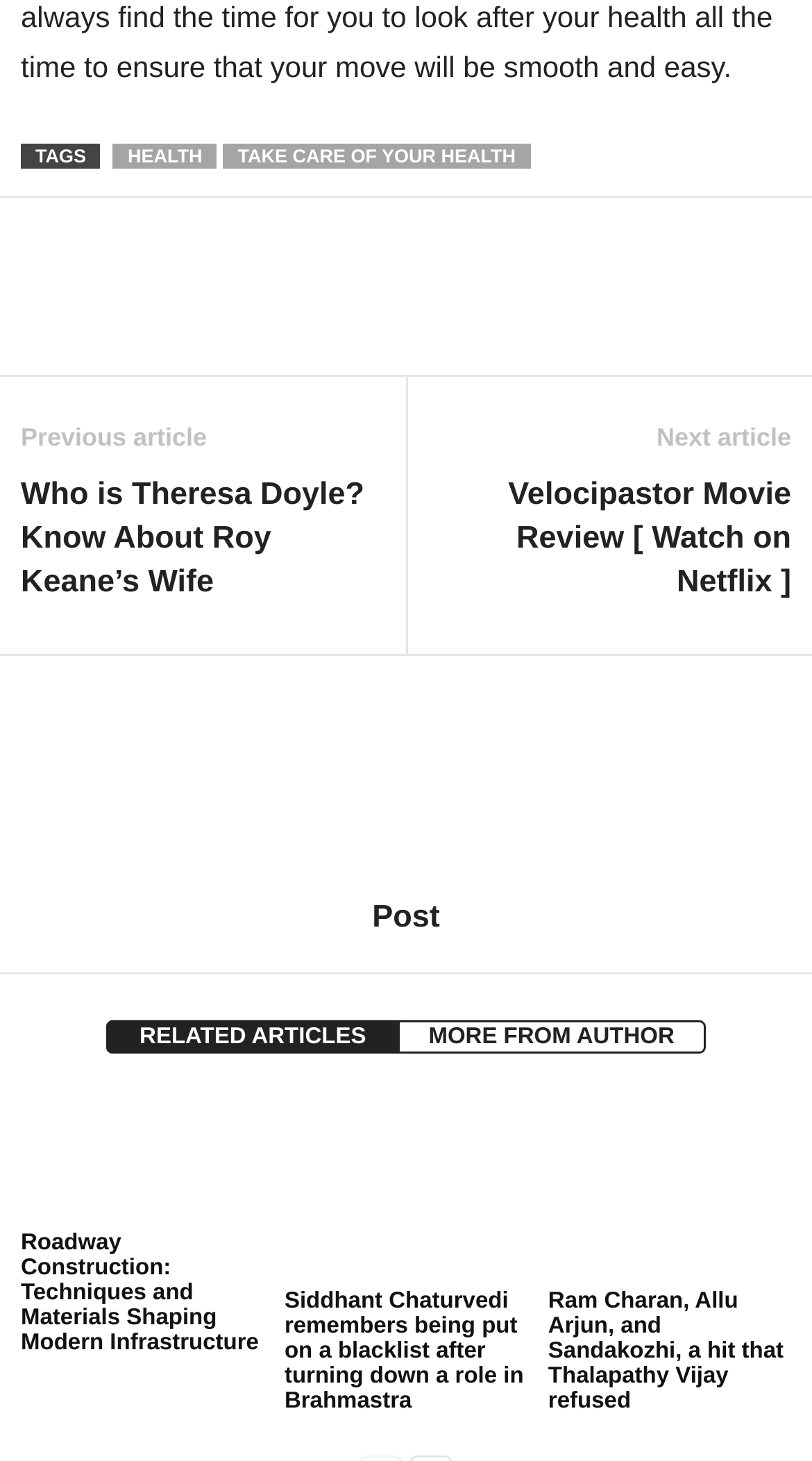Given the description of the UI element: "Take Care Of Your Health", predict the bounding box coordinates in the form of [left, top, right, bottom], with each value being a float between 0 and 1.

[0.275, 0.098, 0.653, 0.116]